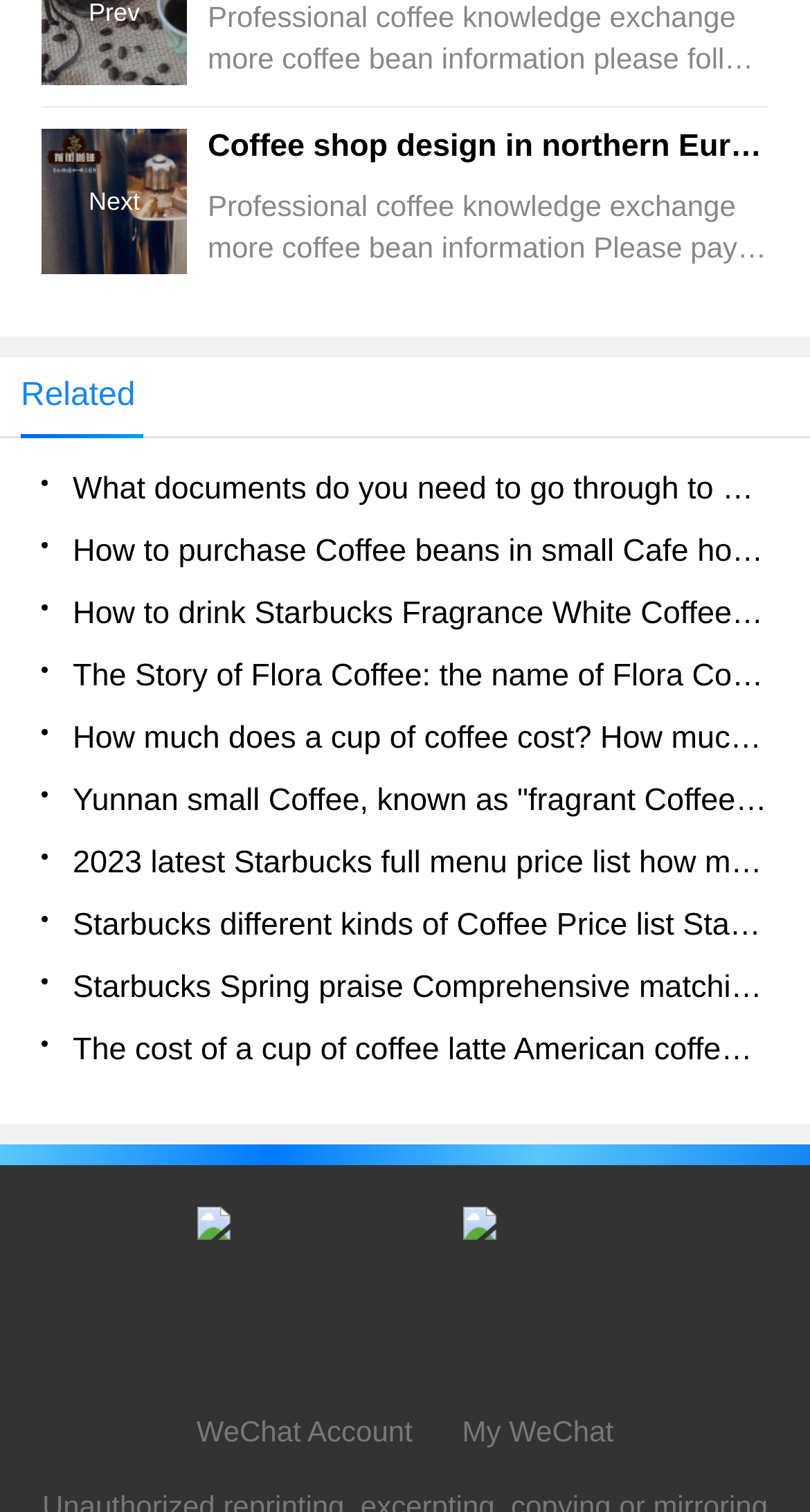What is the topic of the first link?
Provide an in-depth and detailed explanation in response to the question.

The first link has a heading 'Coffee shop design in northern Europe A case study of literary coffee shop decoration effect picture small area coffee shop design' which indicates that the topic of the link is related to coffee shop design.